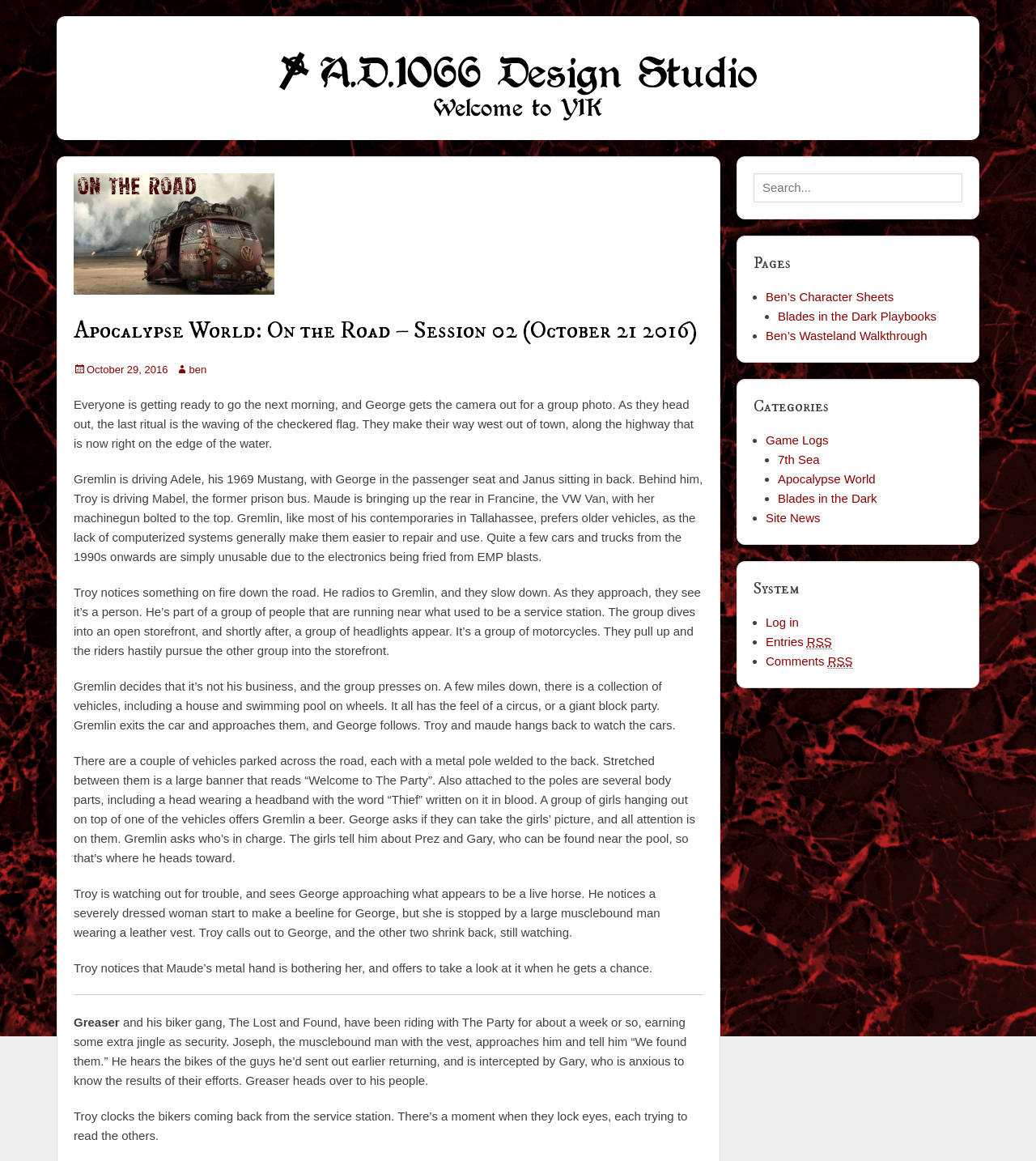Find the bounding box coordinates of the clickable area required to complete the following action: "visit the blog".

None